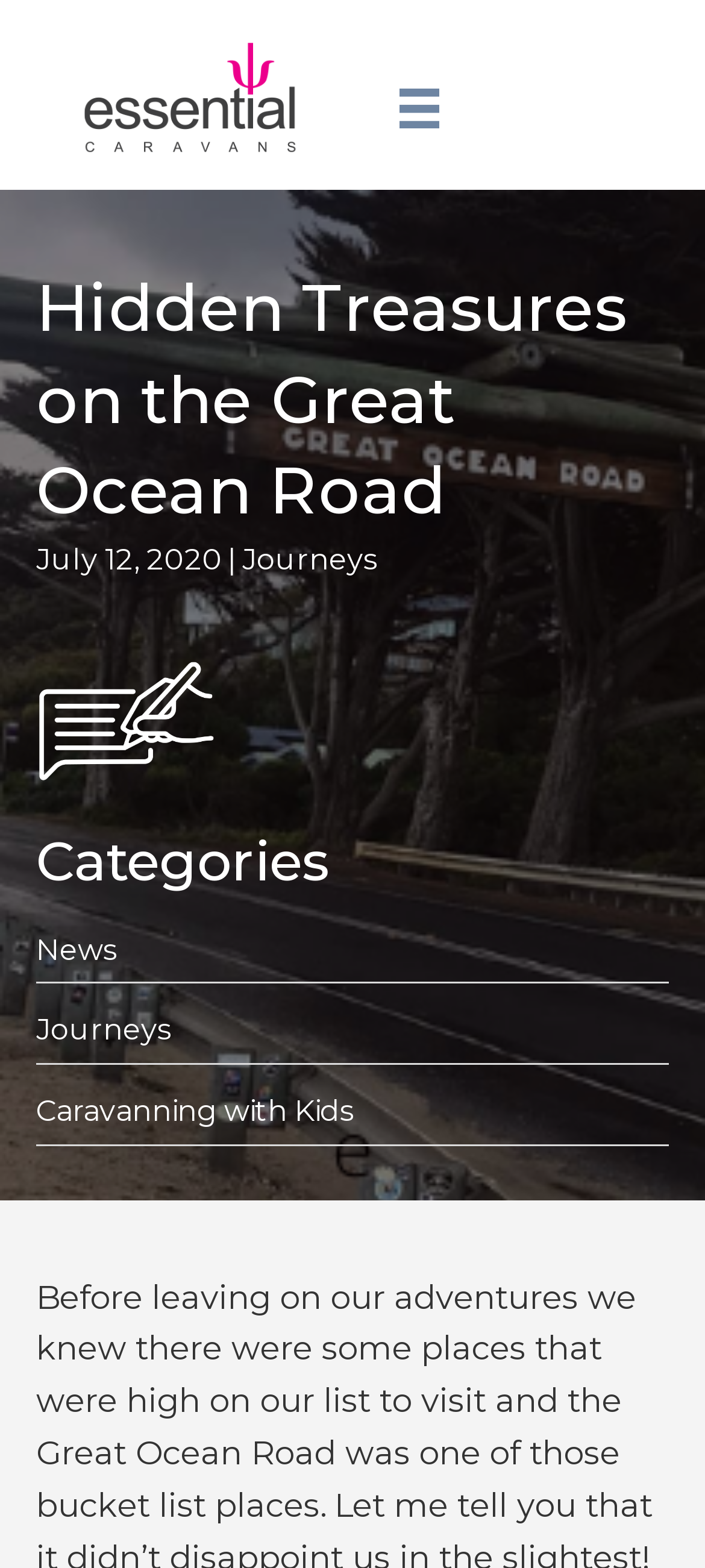Offer a meticulous description of the webpage's structure and content.

The webpage is about exploring the Great Ocean Road in Victoria, with a focus on discovering hidden treasures. At the top right corner, there is a button labeled "Menu" accompanied by a small image. On the top left, the Essential Caravans logo is displayed, which is also an image. 

Below the logo, a prominent heading reads "Hidden Treasures on the Great Ocean Road". The date "July 12, 2020" is written to the right of the heading, separated by a vertical bar. Next to the date, there is a link to "Journeys". 

Further down, there is a section with a blog icon, which is an image, and a heading that says "Categories". Below the categories heading, there are three links: "News", "Journeys", and "Caravanning with Kids". These links are arranged vertically, with "News" at the top and "Caravanning with Kids" at the bottom.